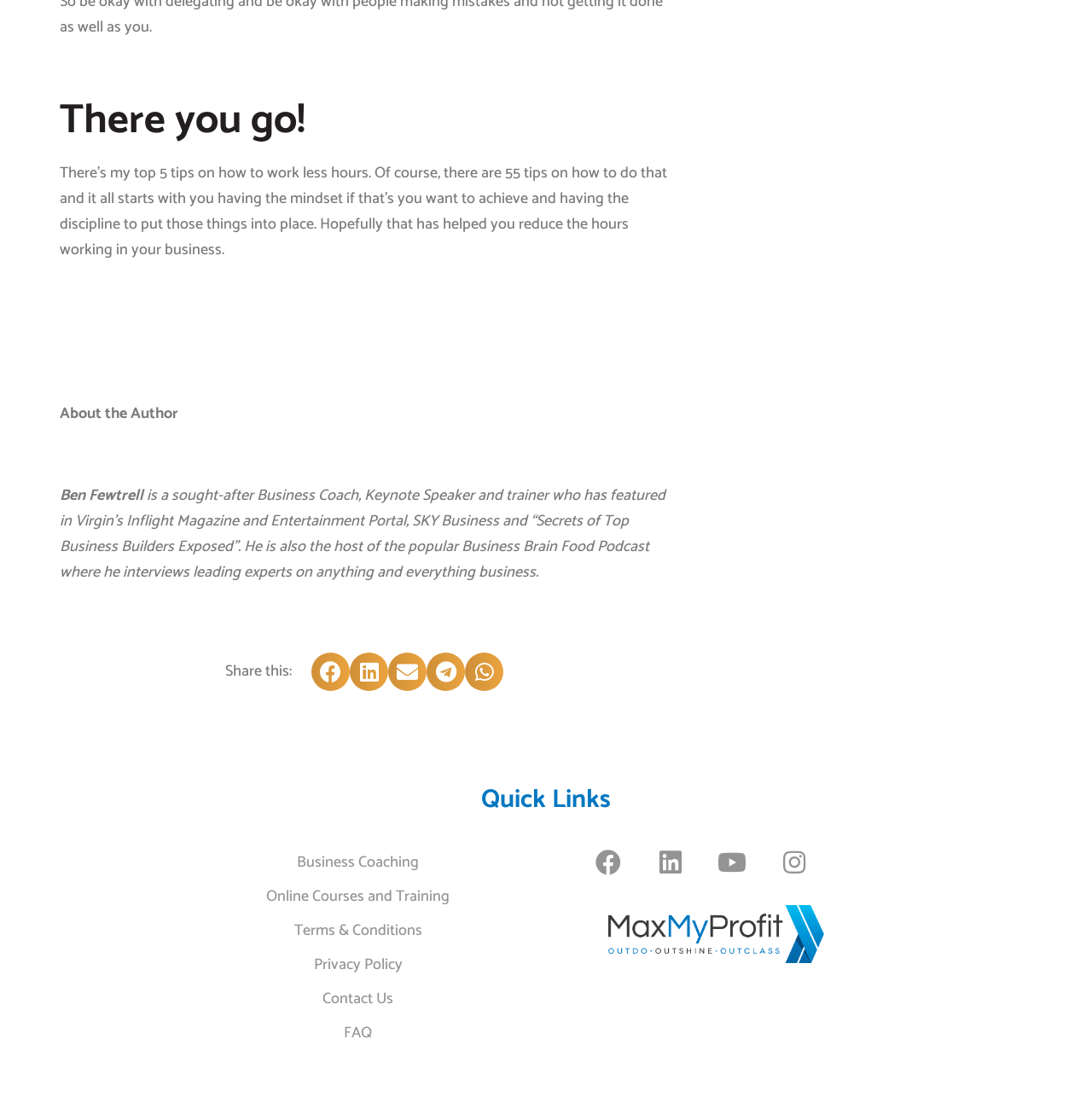Kindly determine the bounding box coordinates for the area that needs to be clicked to execute this instruction: "Share on facebook".

[0.286, 0.595, 0.321, 0.63]